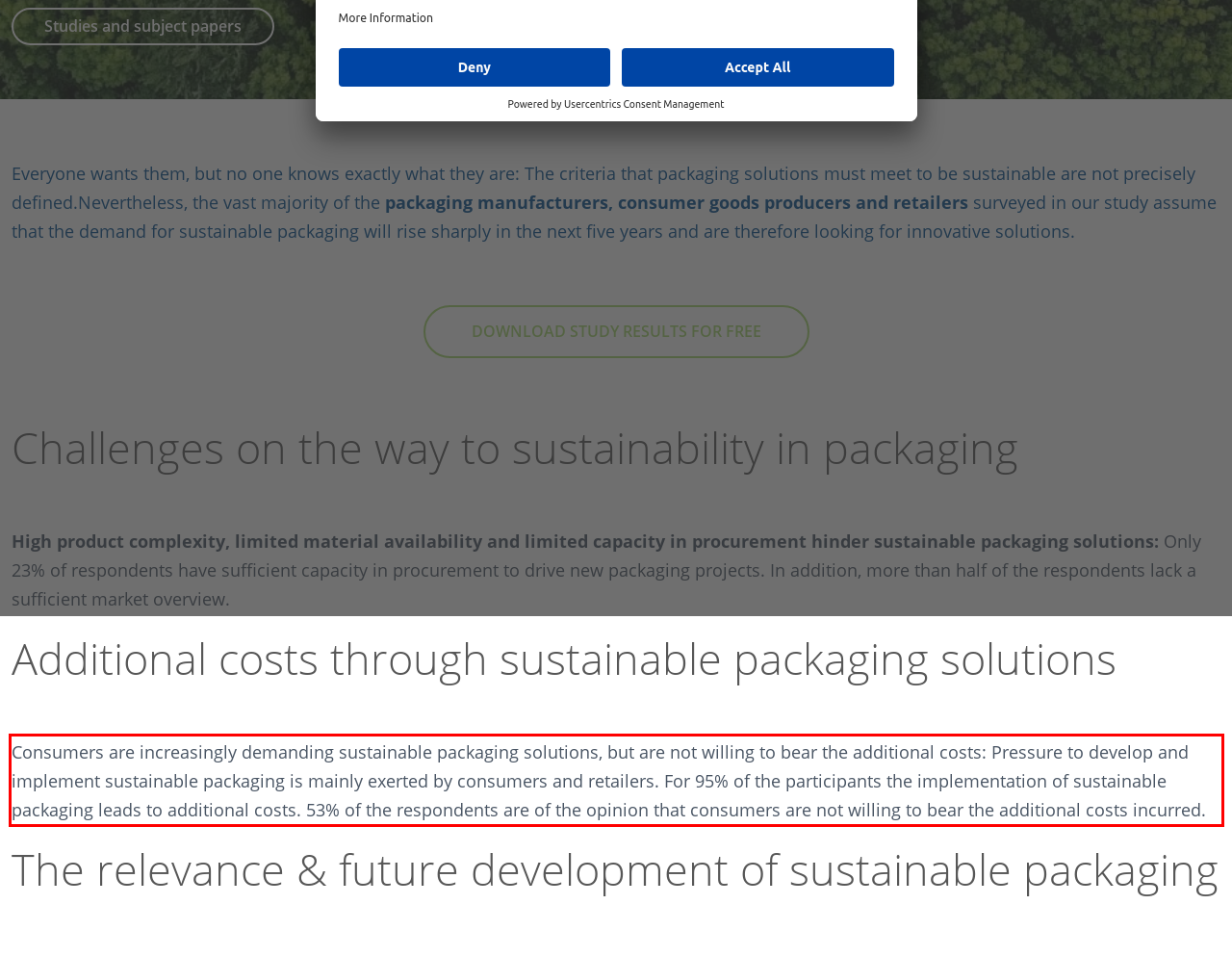You are given a webpage screenshot with a red bounding box around a UI element. Extract and generate the text inside this red bounding box.

Consumers are increasingly demanding sustainable packaging solutions, but are not willing to bear the additional costs: Pressure to develop and implement sustainable packaging is mainly exerted by consumers and retailers. For 95% of the participants the implementation of sustainable packaging leads to additional costs. 53% of the respondents are of the opinion that consumers are not willing to bear the additional costs incurred.